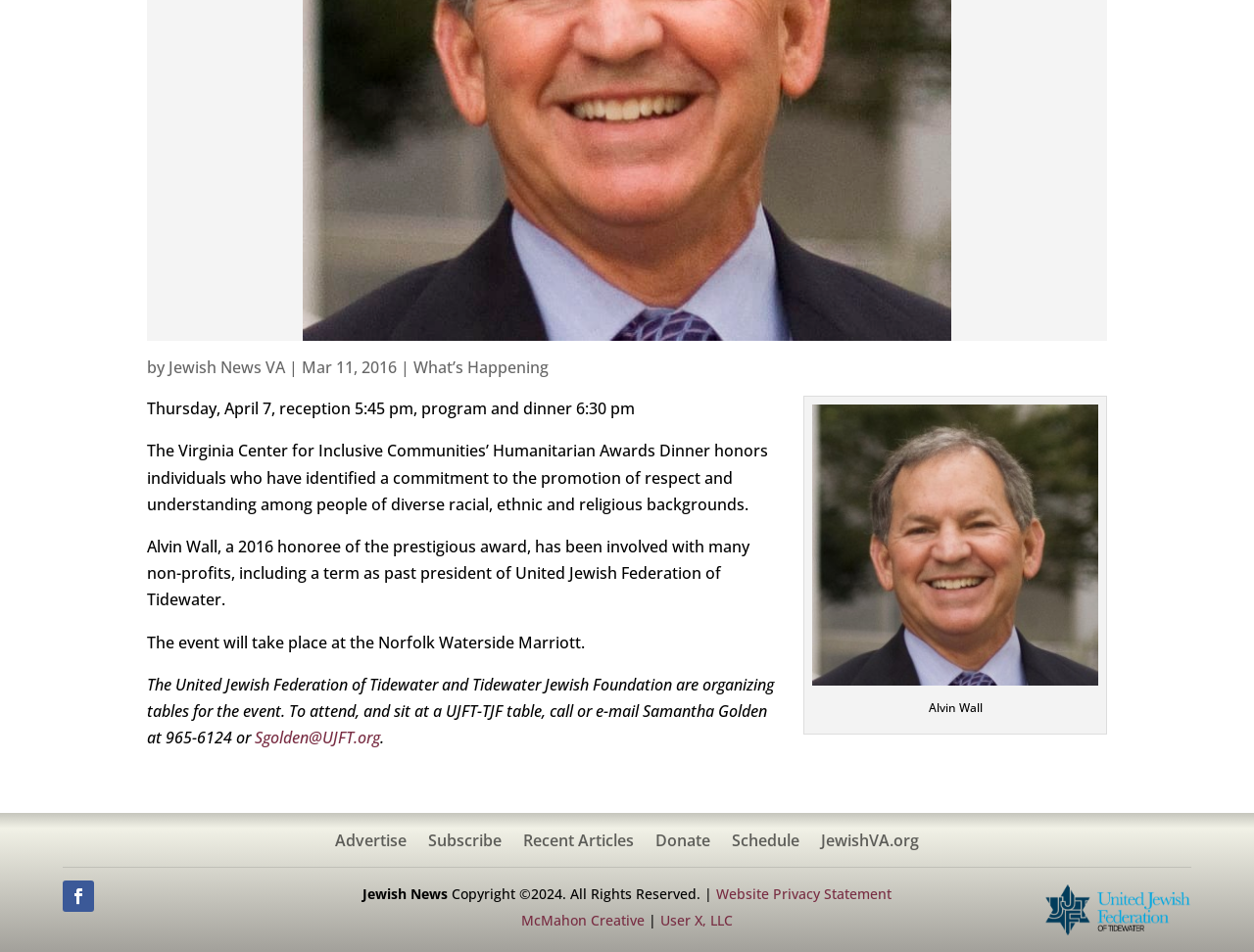Find the bounding box coordinates for the UI element that matches this description: "Advertise".

[0.267, 0.875, 0.324, 0.898]